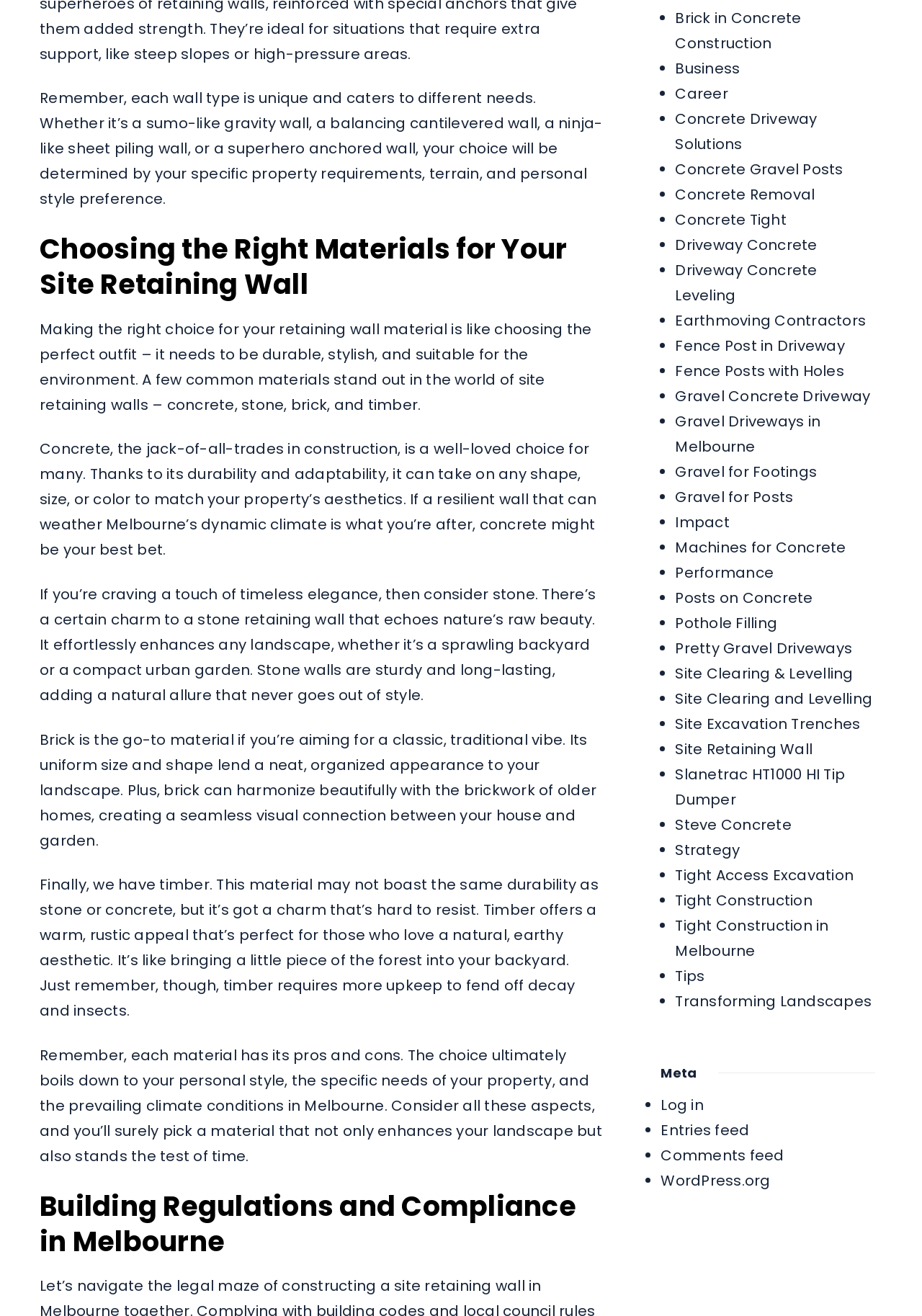Please locate the clickable area by providing the bounding box coordinates to follow this instruction: "Read about 'Choosing the Right Materials for Your Site Retaining Wall'".

[0.043, 0.176, 0.654, 0.23]